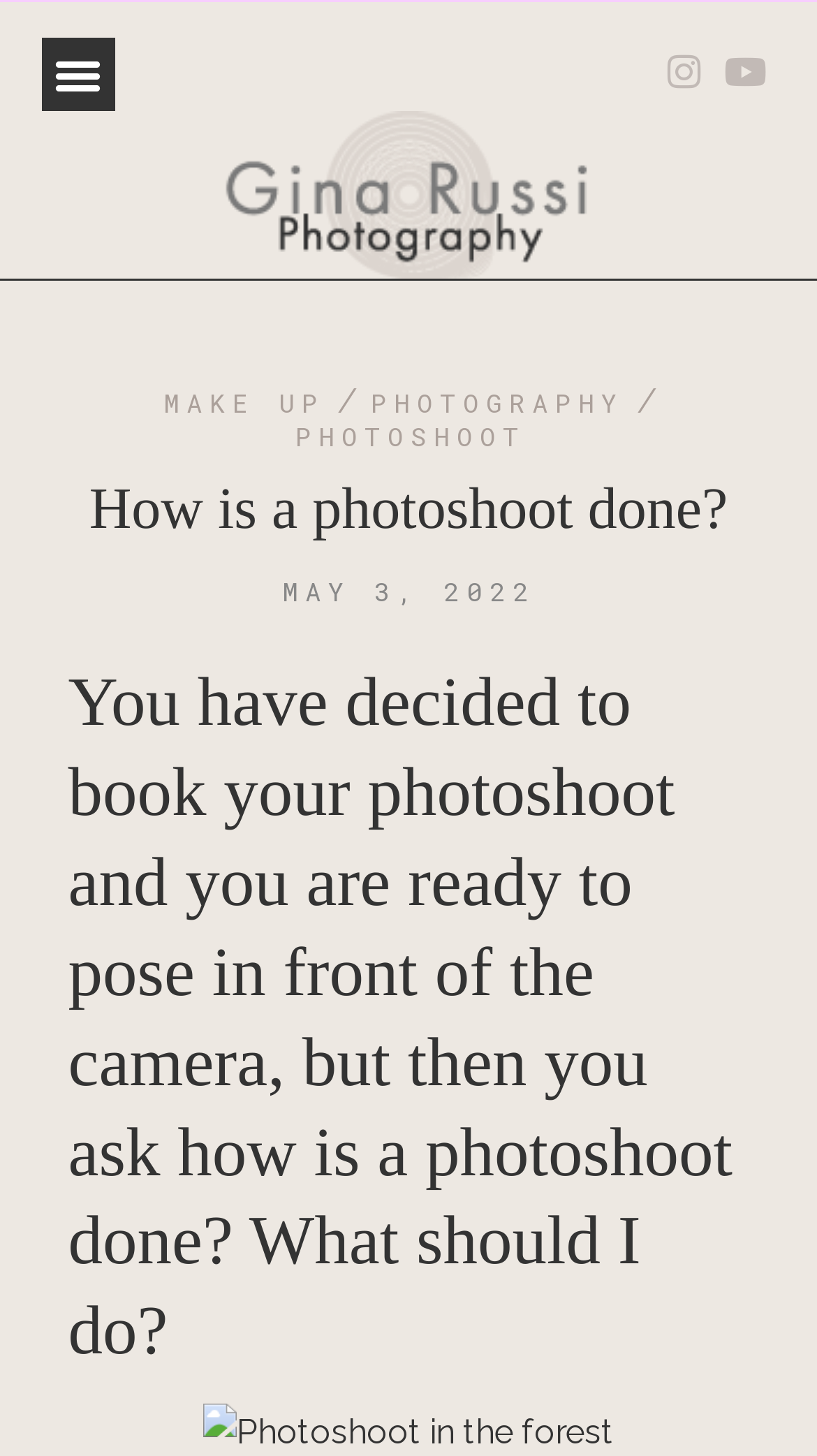Can you find the bounding box coordinates of the area I should click to execute the following instruction: "Learn about PHOTOGRAPHY"?

[0.454, 0.267, 0.764, 0.285]